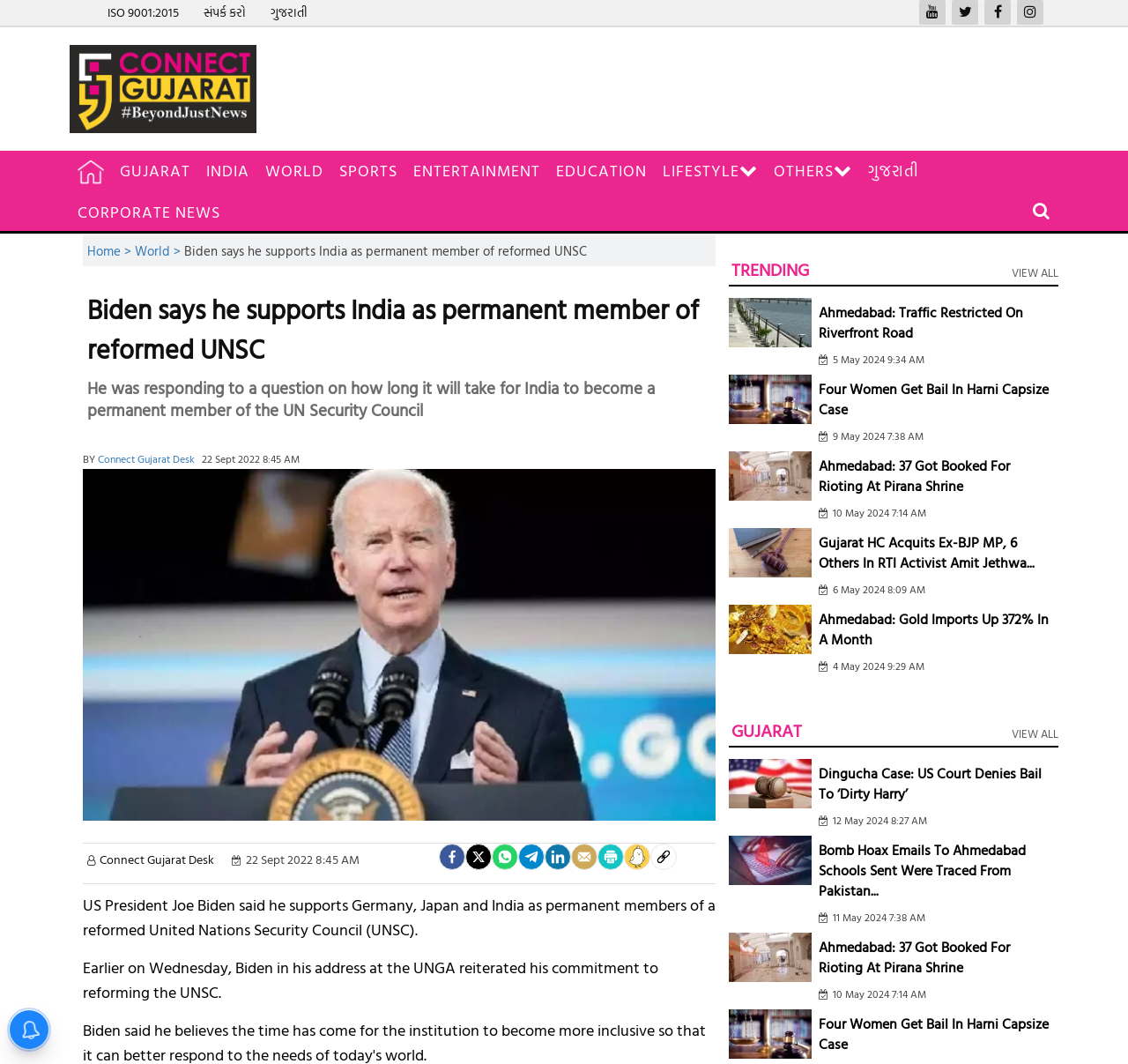What is the name of the US President mentioned in the article?
Using the image as a reference, answer with just one word or a short phrase.

Joe Biden